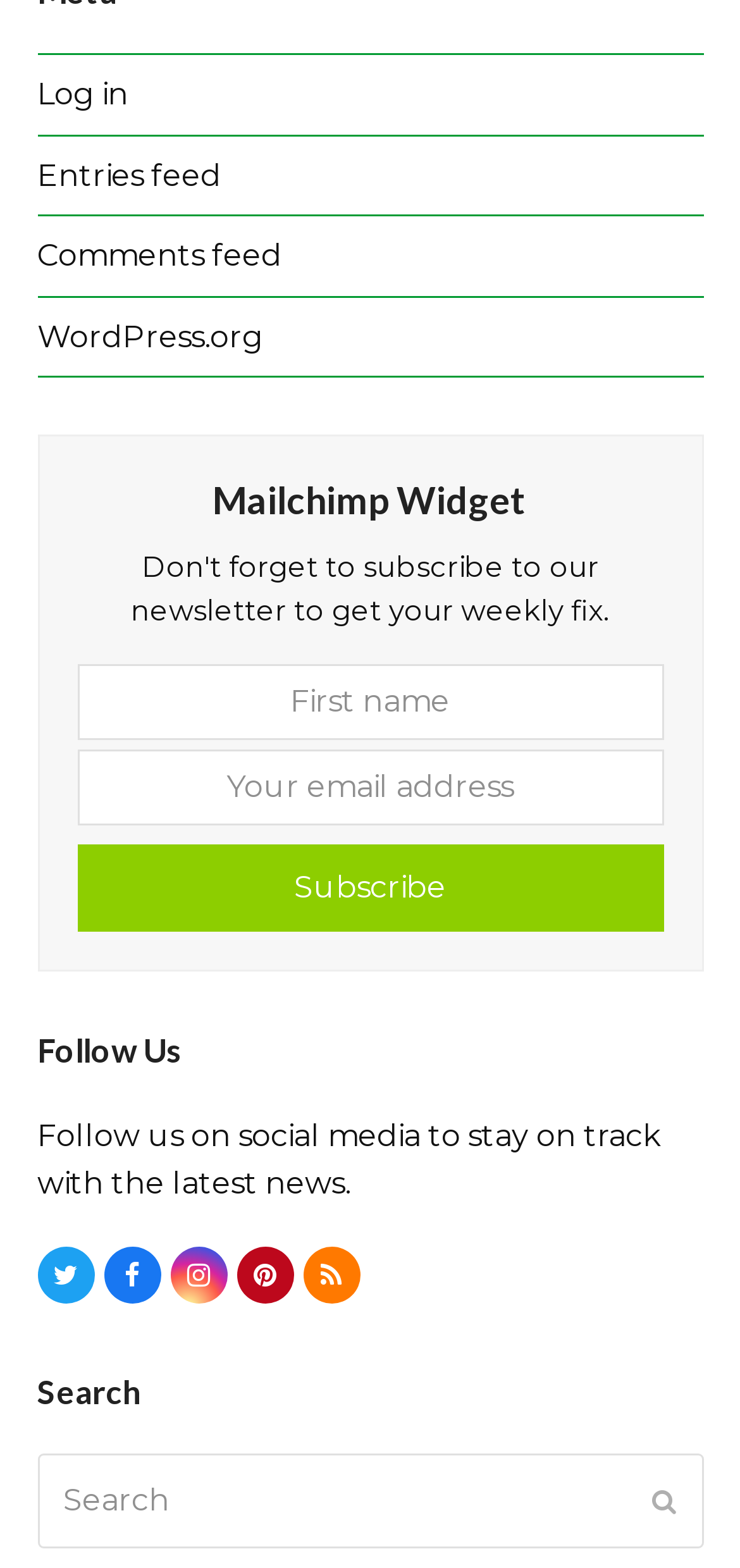From the webpage screenshot, predict the bounding box of the UI element that matches this description: "Comments feed".

[0.05, 0.152, 0.381, 0.175]